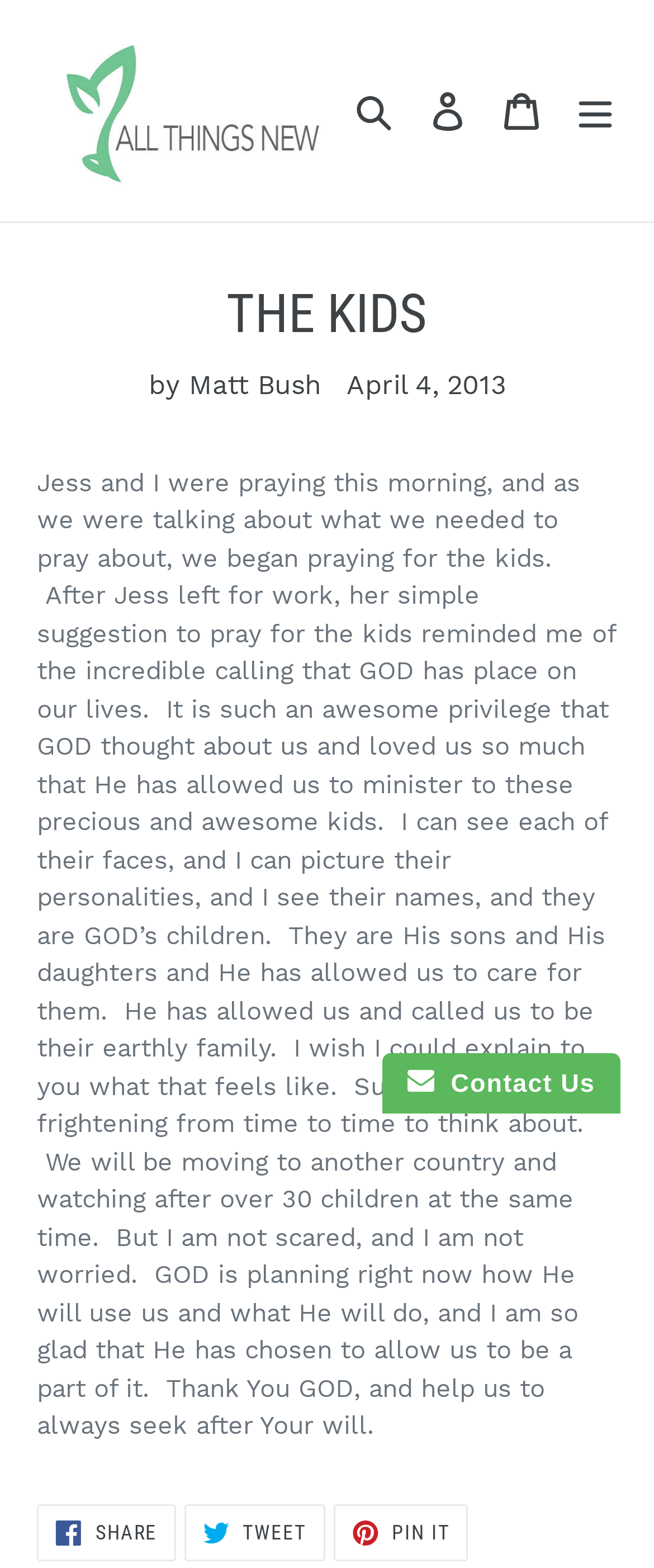Can you give a detailed response to the following question using the information from the image? What is the date of the article?

The date of the article can be found by looking at the time element which contains the static text 'April 4, 2013'.